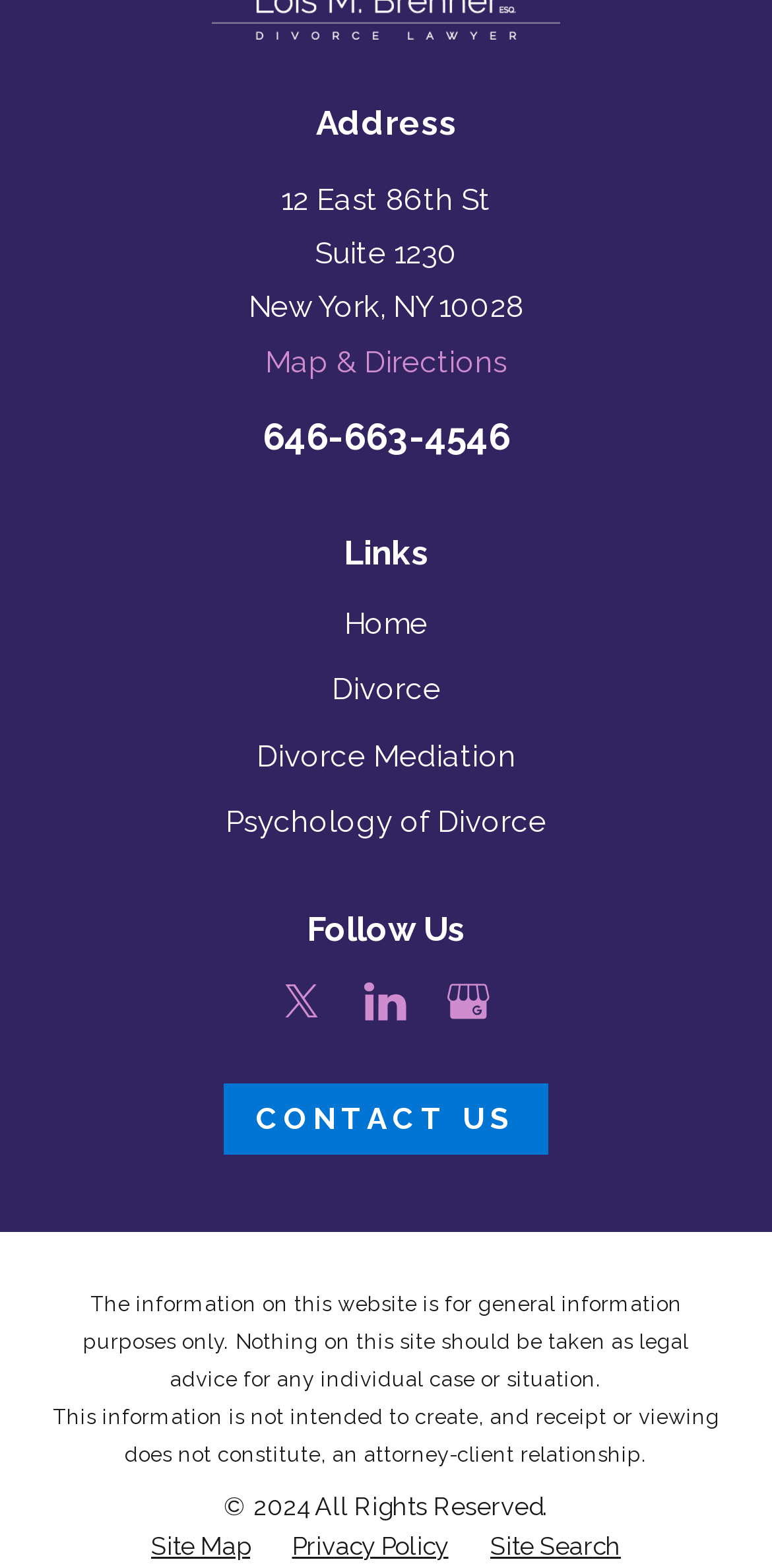Find the bounding box coordinates of the clickable area that will achieve the following instruction: "Call the office".

[0.34, 0.265, 0.66, 0.292]